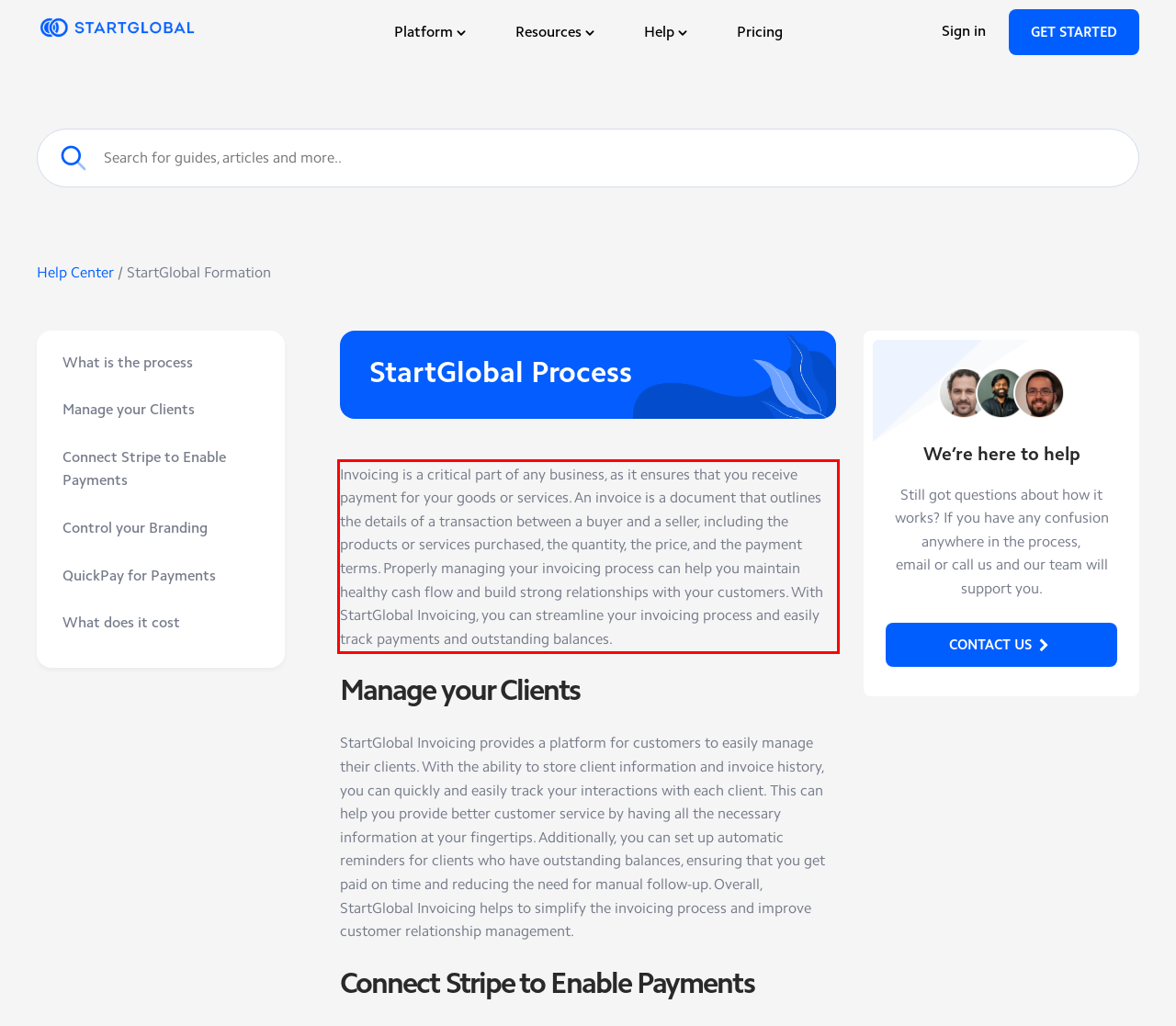Identify the red bounding box in the webpage screenshot and perform OCR to generate the text content enclosed.

Invoicing is a critical part of any business, as it ensures that you receive payment for your goods or services. An invoice is a document that outlines the details of a transaction between a buyer and a seller, including the products or services purchased, the quantity, the price, and the payment terms. Properly managing your invoicing process can help you maintain healthy cash flow and build strong relationships with your customers. With StartGlobal Invoicing, you can streamline your invoicing process and easily track payments and outstanding balances.